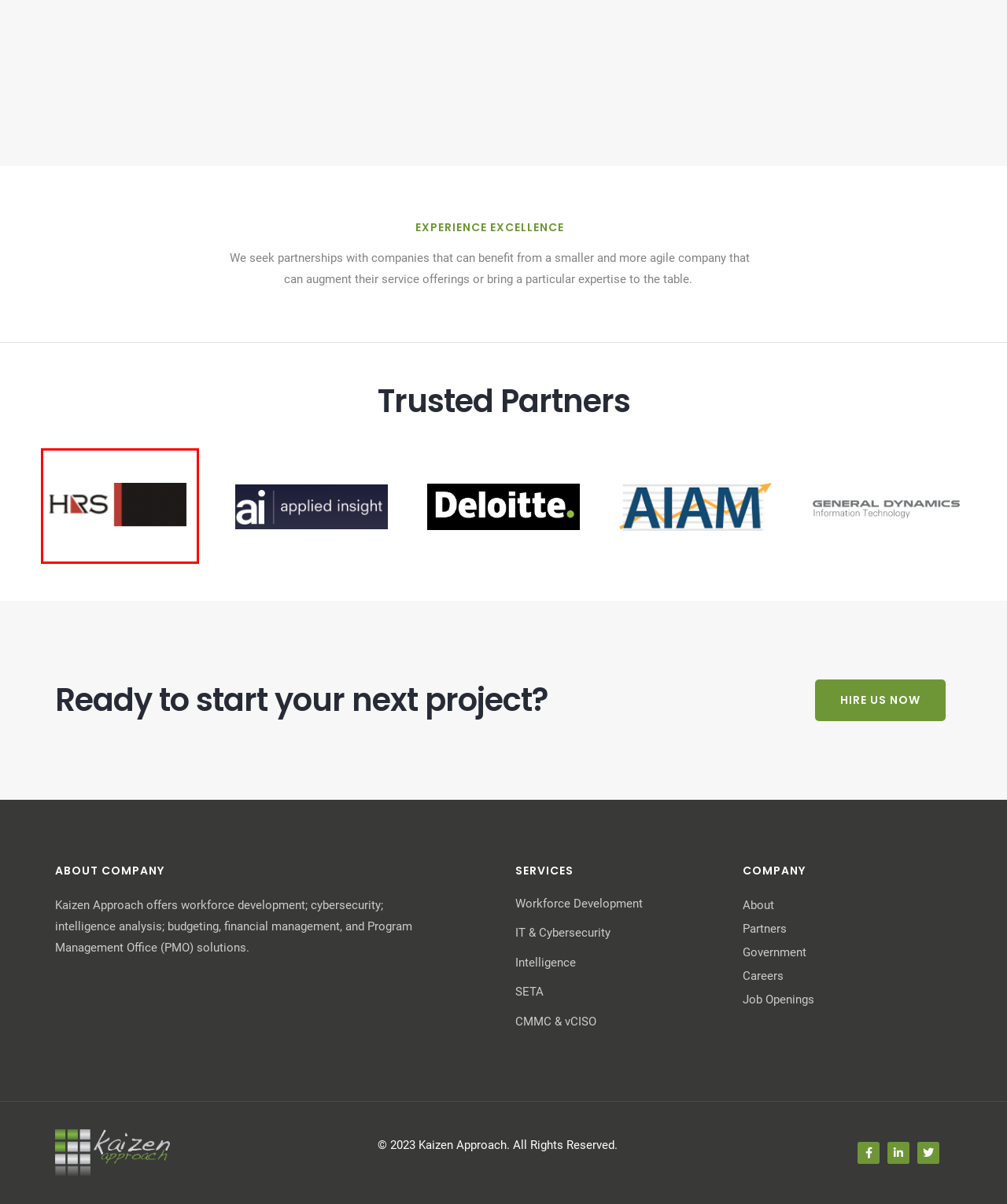Examine the webpage screenshot and identify the UI element enclosed in the red bounding box. Pick the webpage description that most accurately matches the new webpage after clicking the selected element. Here are the candidates:
A. Peraton | Do The Can't Be Done.
B. Government - Kaizen Approach
C. CACI
D. Services - Kaizen Approach
E. Contact - Kaizen Approach
F. Careers - Kaizen Approach
G. HRS Consulting, Inc.
H. Welcome to Jacobs | Jacobs

C